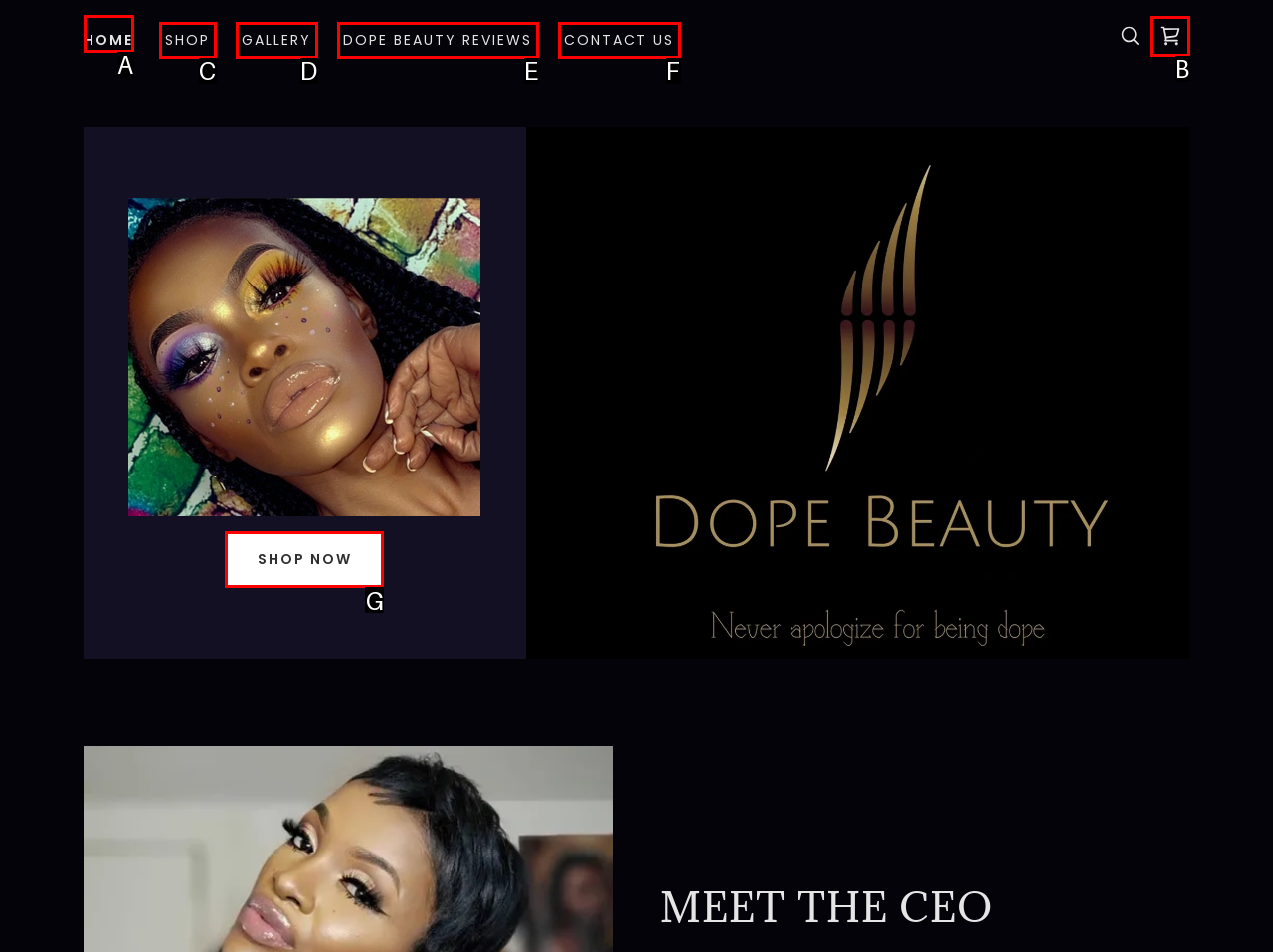Choose the option that aligns with the description: Dope Beauty reviews
Respond with the letter of the chosen option directly.

E